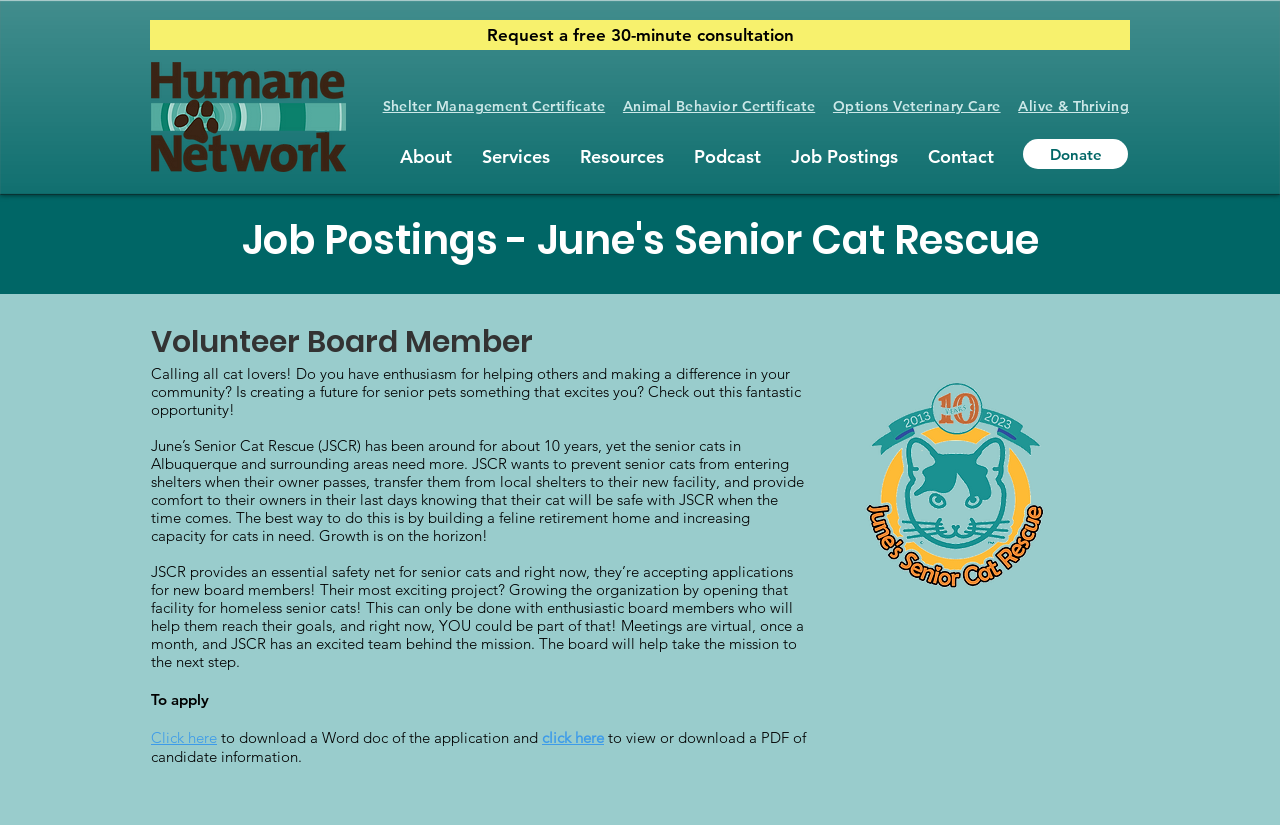Kindly determine the bounding box coordinates of the area that needs to be clicked to fulfill this instruction: "Click on the link to view the Shelter Management Certificate".

[0.299, 0.118, 0.473, 0.139]